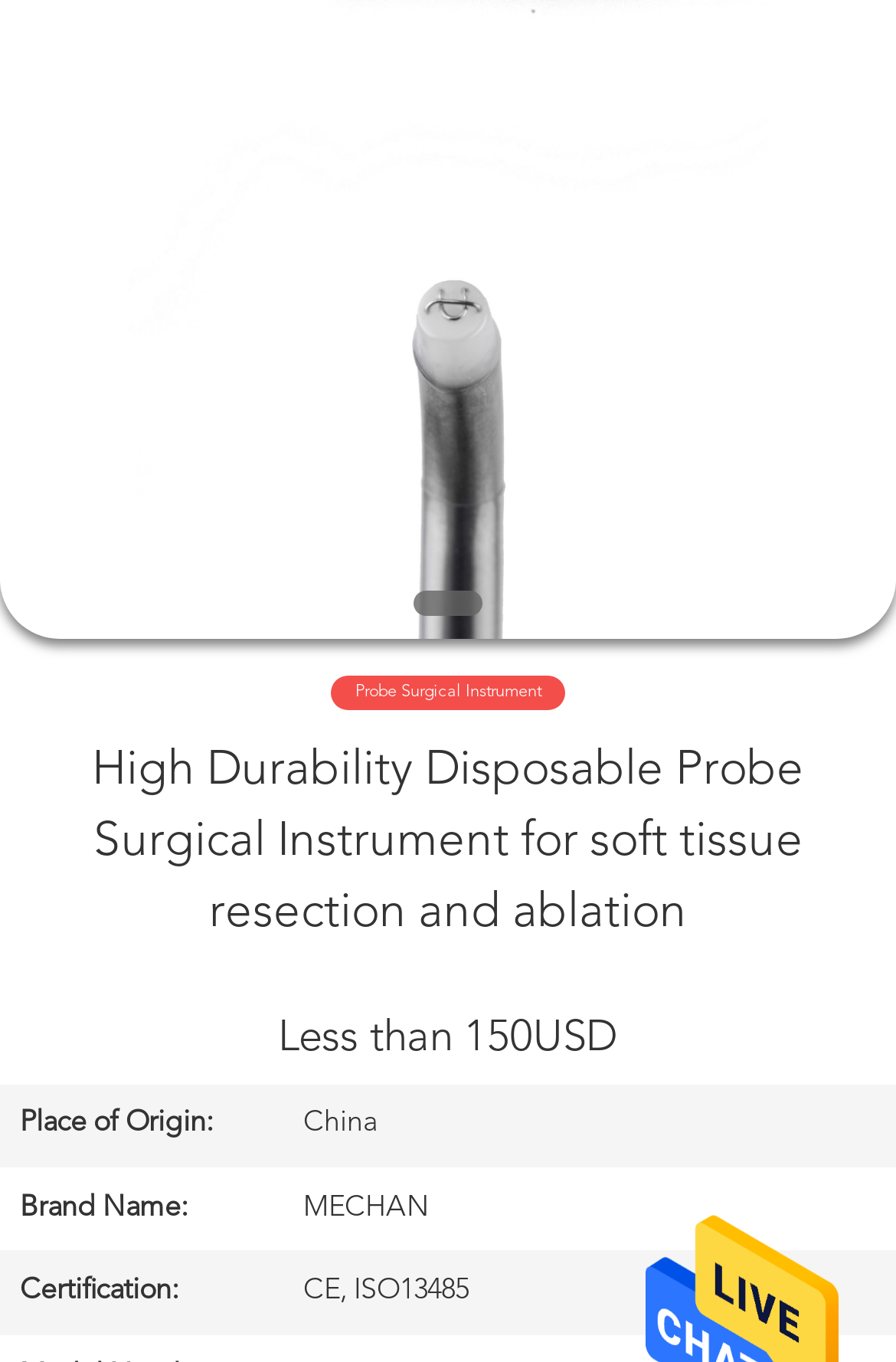Identify the bounding box for the UI element specified in this description: "Noah’s Adventures Mini Golf". The coordinates must be four float numbers between 0 and 1, formatted as [left, top, right, bottom].

None